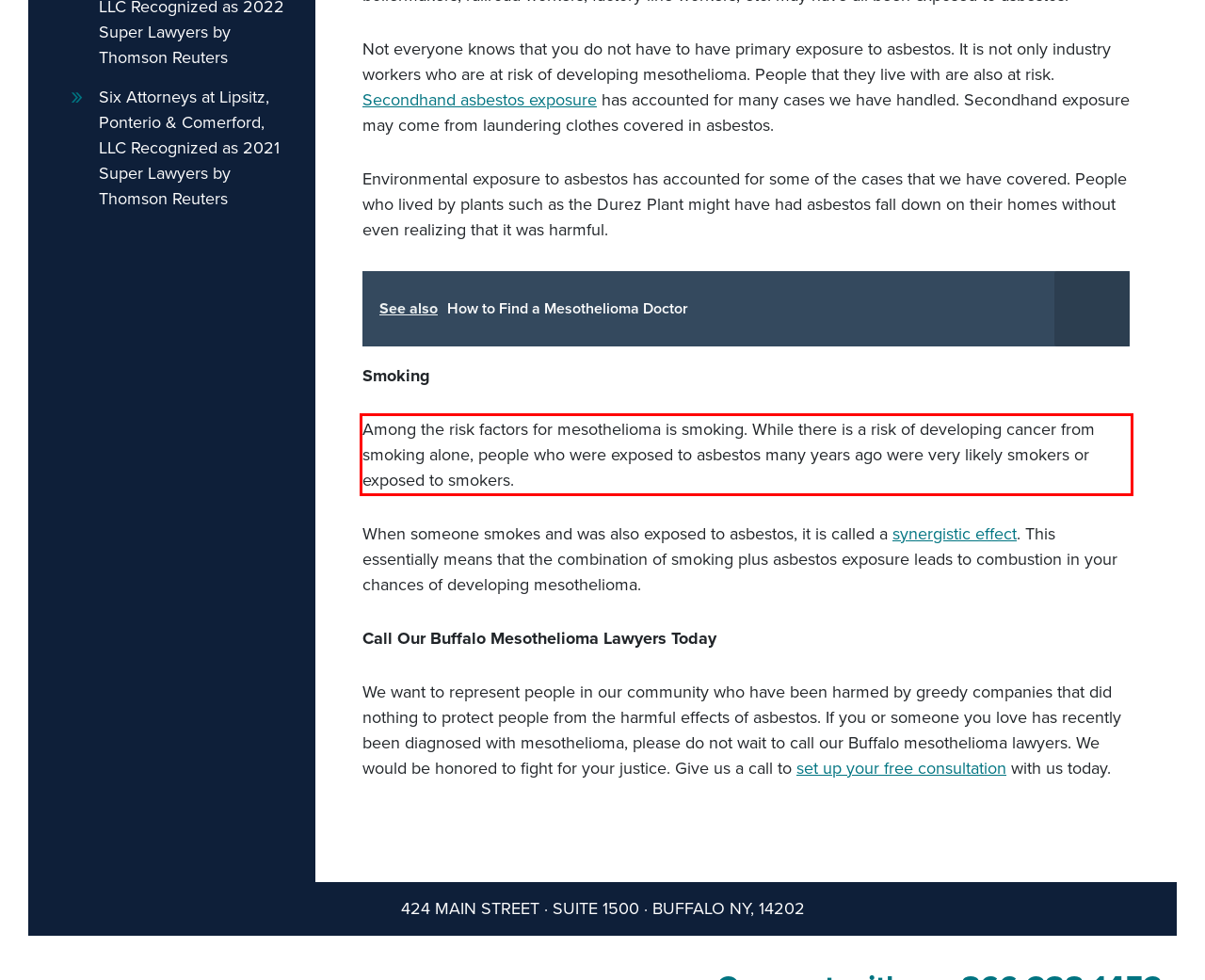You are presented with a webpage screenshot featuring a red bounding box. Perform OCR on the text inside the red bounding box and extract the content.

Among the risk factors for mesothelioma is smoking. While there is a risk of developing cancer from smoking alone, people who were exposed to asbestos many years ago were very likely smokers or exposed to smokers.